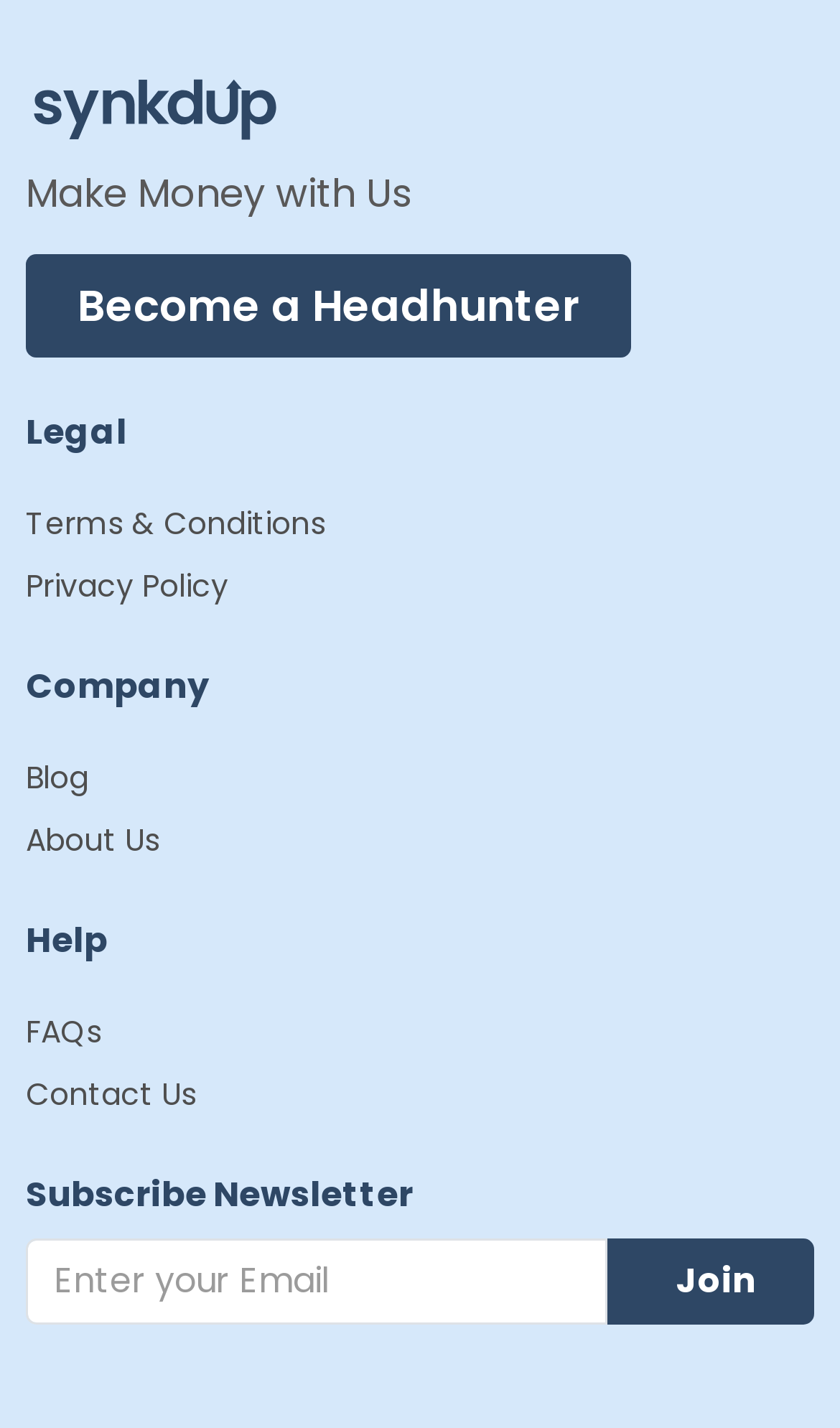Please give a succinct answer to the question in one word or phrase:
What type of information can be found in the 'Blog' section?

Company information